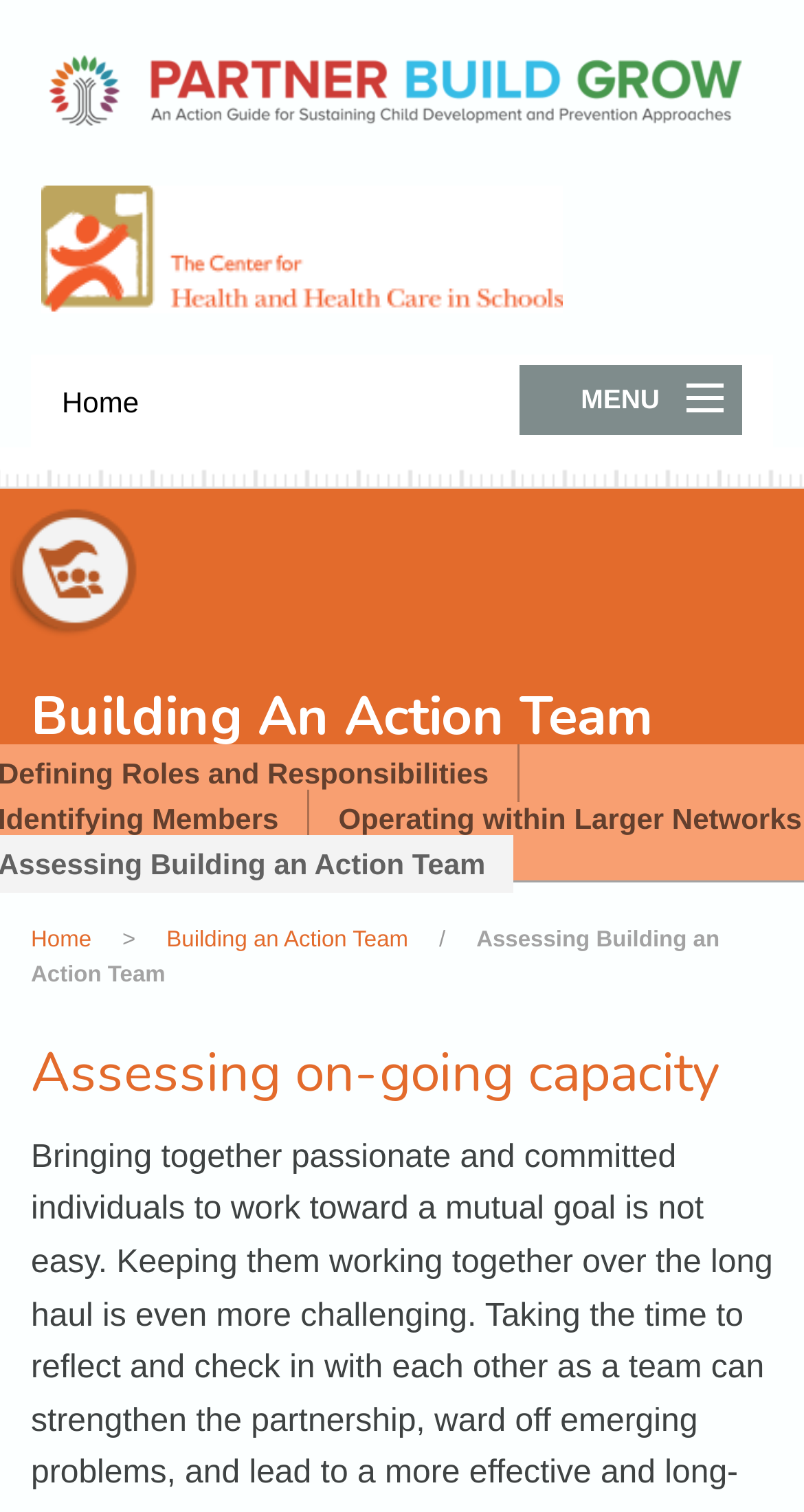Bounding box coordinates are specified in the format (top-left x, top-left y, bottom-right x, bottom-right y). All values are floating point numbers bounded between 0 and 1. Please provide the bounding box coordinate of the region this sentence describes: Mapping Assets

[0.046, 0.424, 0.962, 0.487]